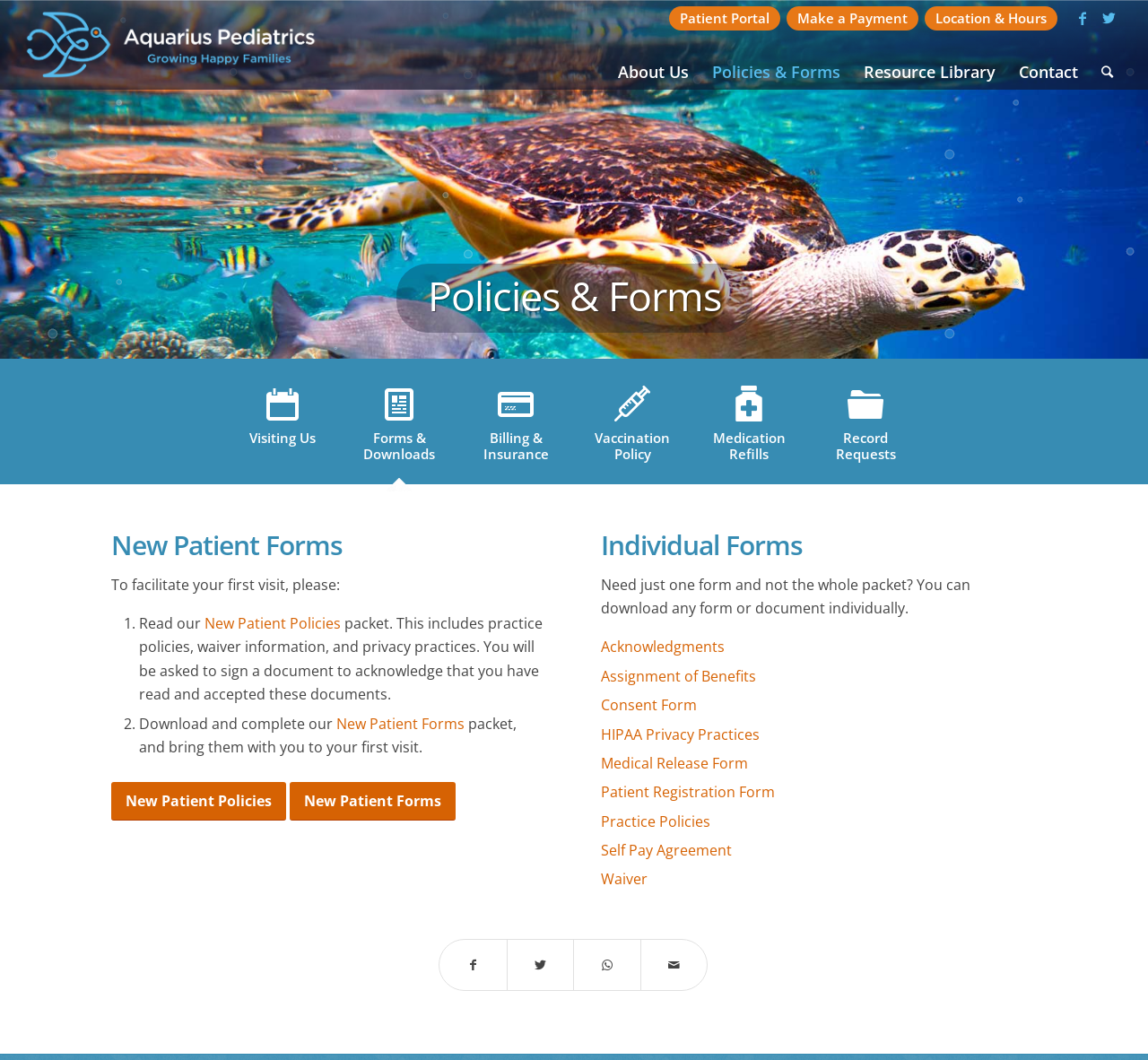Please find the bounding box for the UI component described as follows: "Share on Facebook".

[0.383, 0.887, 0.441, 0.934]